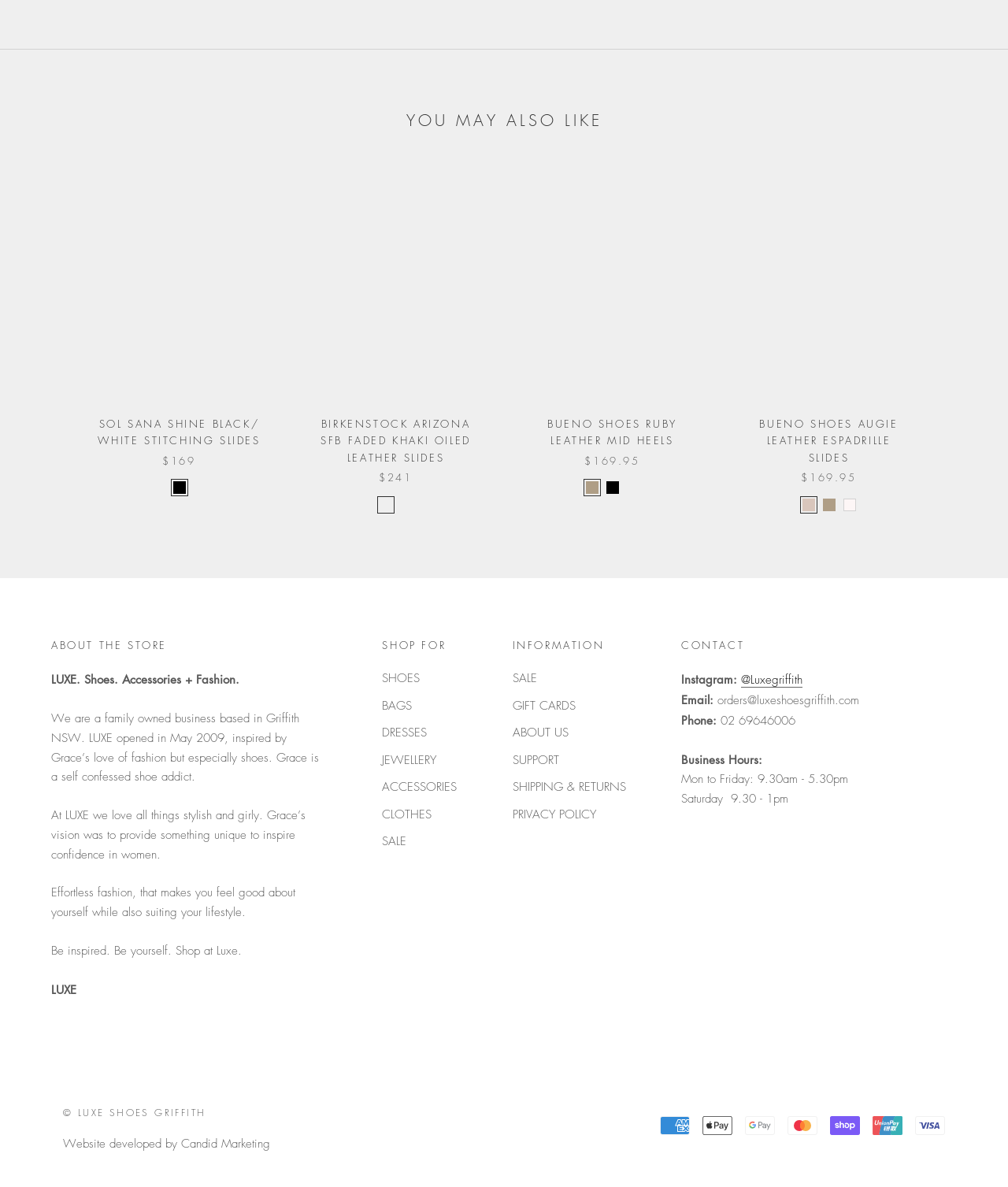Based on the image, provide a detailed and complete answer to the question: 
How many products are shown on this page?

I counted the number of product listings on the page, each with a heading, image, and price. There are 4 products listed.